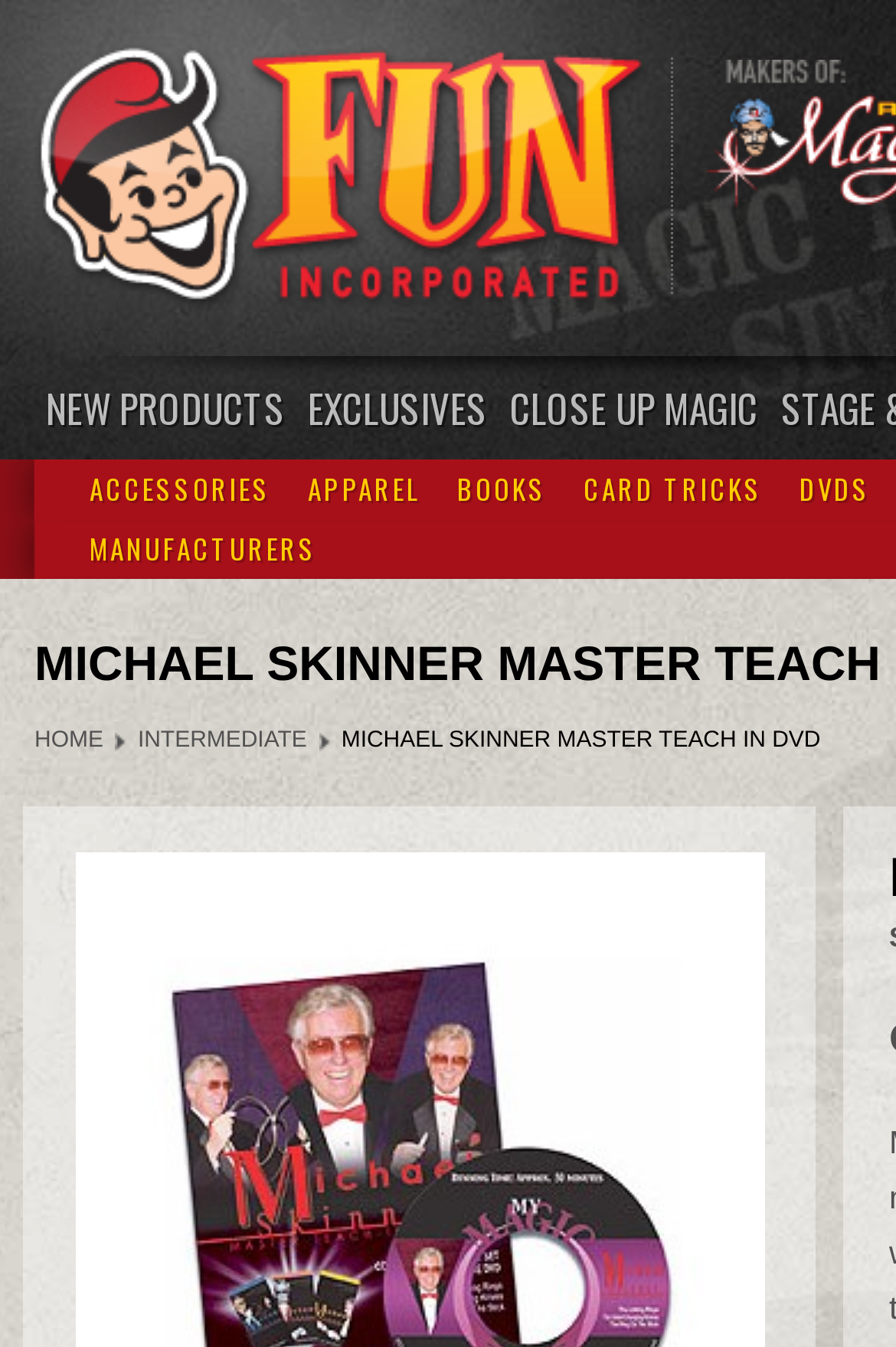Determine the bounding box coordinates for the element that should be clicked to follow this instruction: "go to Fun Incorporated homepage". The coordinates should be given as four float numbers between 0 and 1, in the format [left, top, right, bottom].

[0.038, 0.032, 0.728, 0.232]